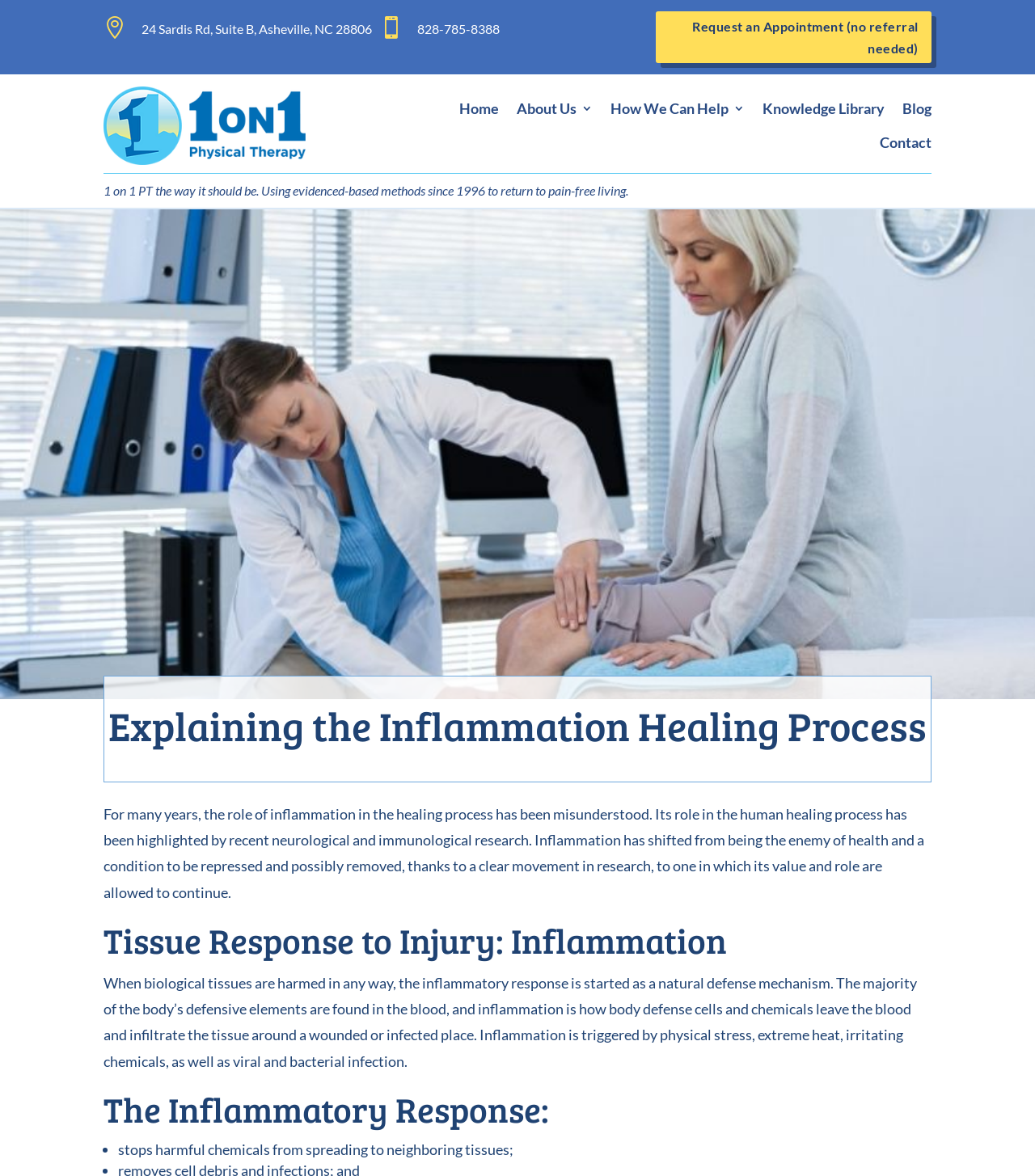Determine the coordinates of the bounding box for the clickable area needed to execute this instruction: "Learn about the inflammation healing process".

[0.101, 0.596, 0.899, 0.644]